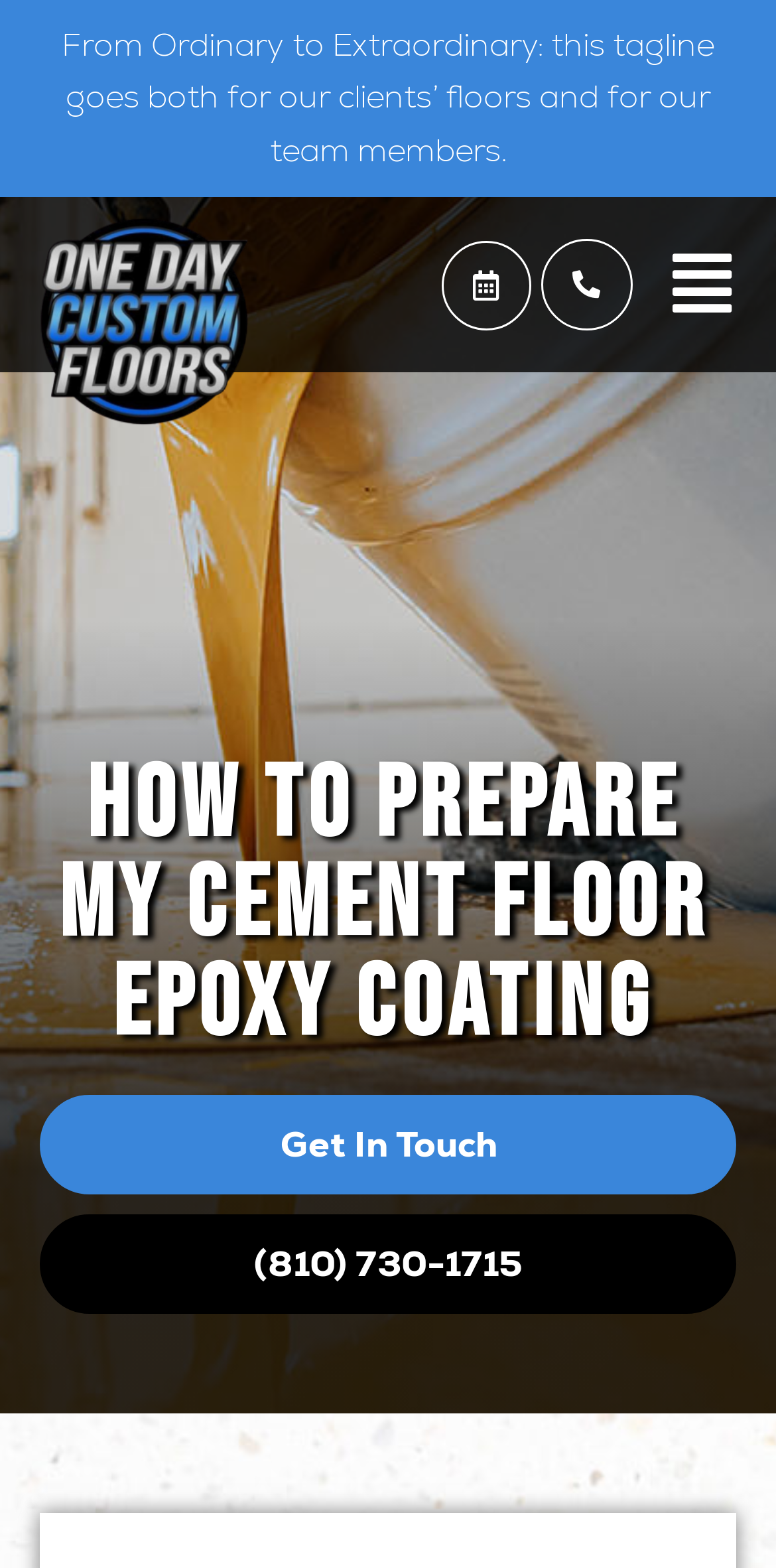How many links are there in the top navigation bar?
Look at the image and provide a detailed response to the question.

The top navigation bar has three links, which are located at the top right corner of the webpage. The links are not labeled, but they are separated by a small gap, indicating that they are individual links.